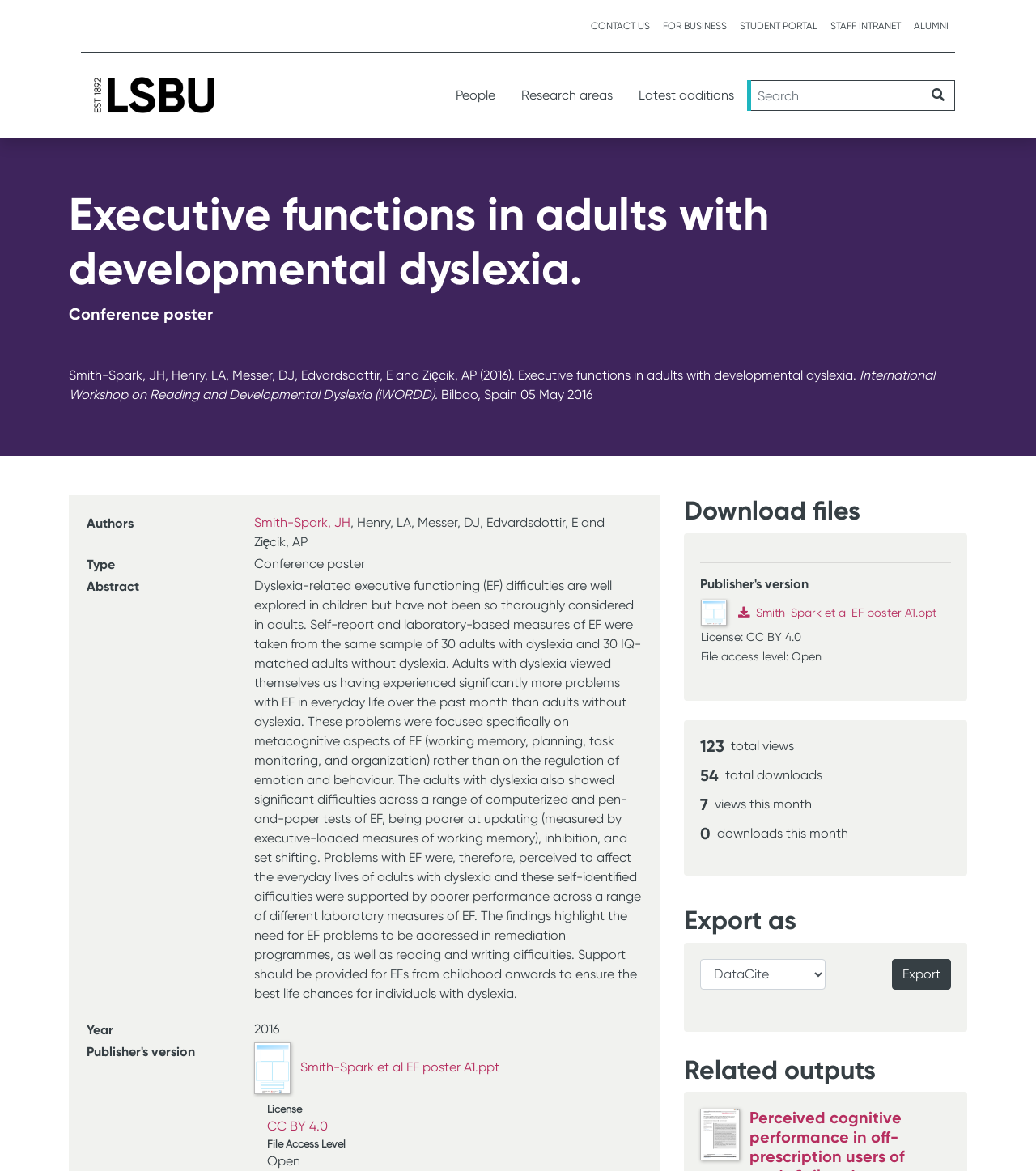Extract the bounding box coordinates for the UI element described by the text: "CC BY 4.0". The coordinates should be in the form of [left, top, right, bottom] with values between 0 and 1.

[0.257, 0.955, 0.316, 0.968]